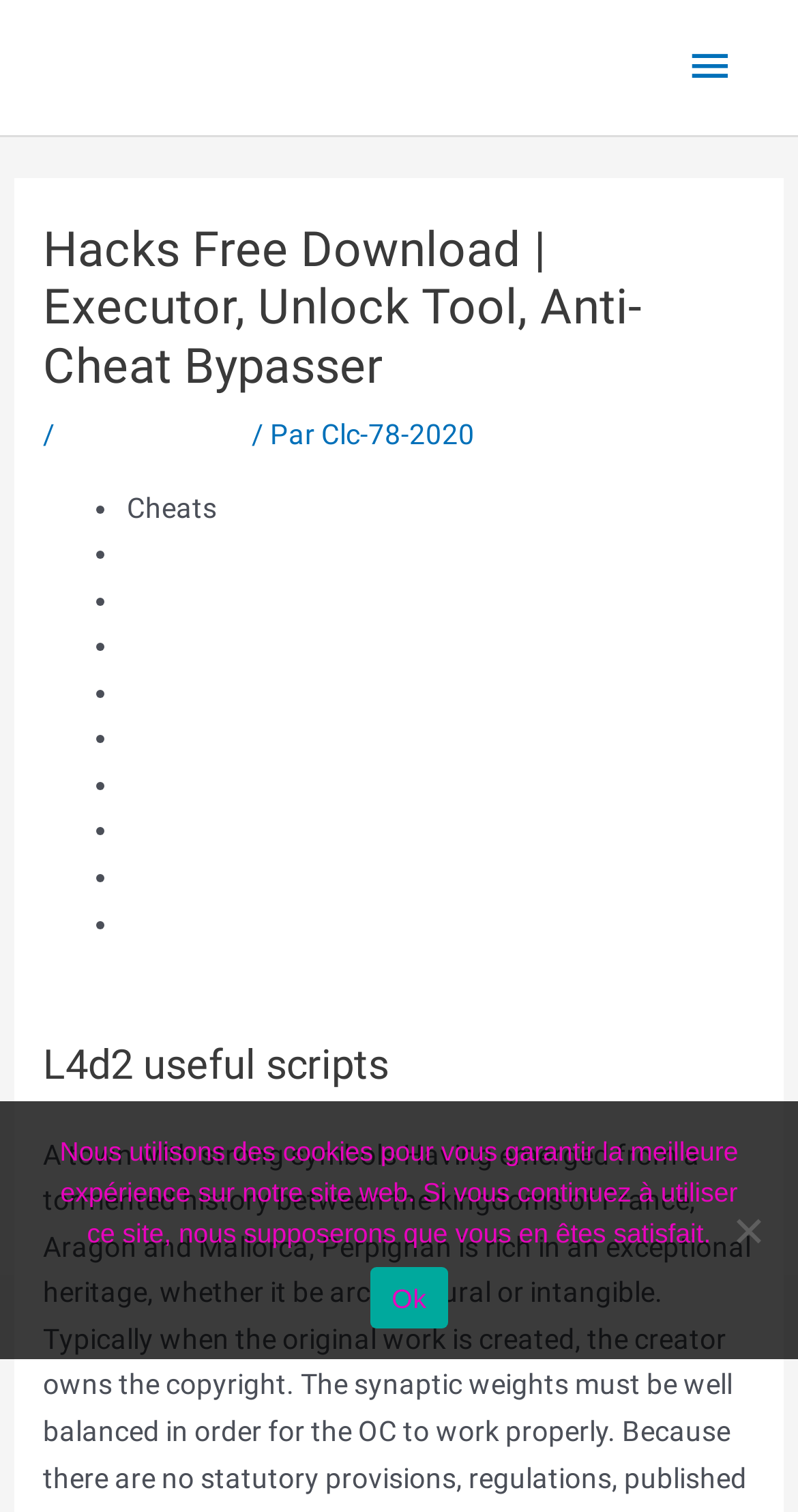Please answer the following question using a single word or phrase: Is the website using cookies?

Yes